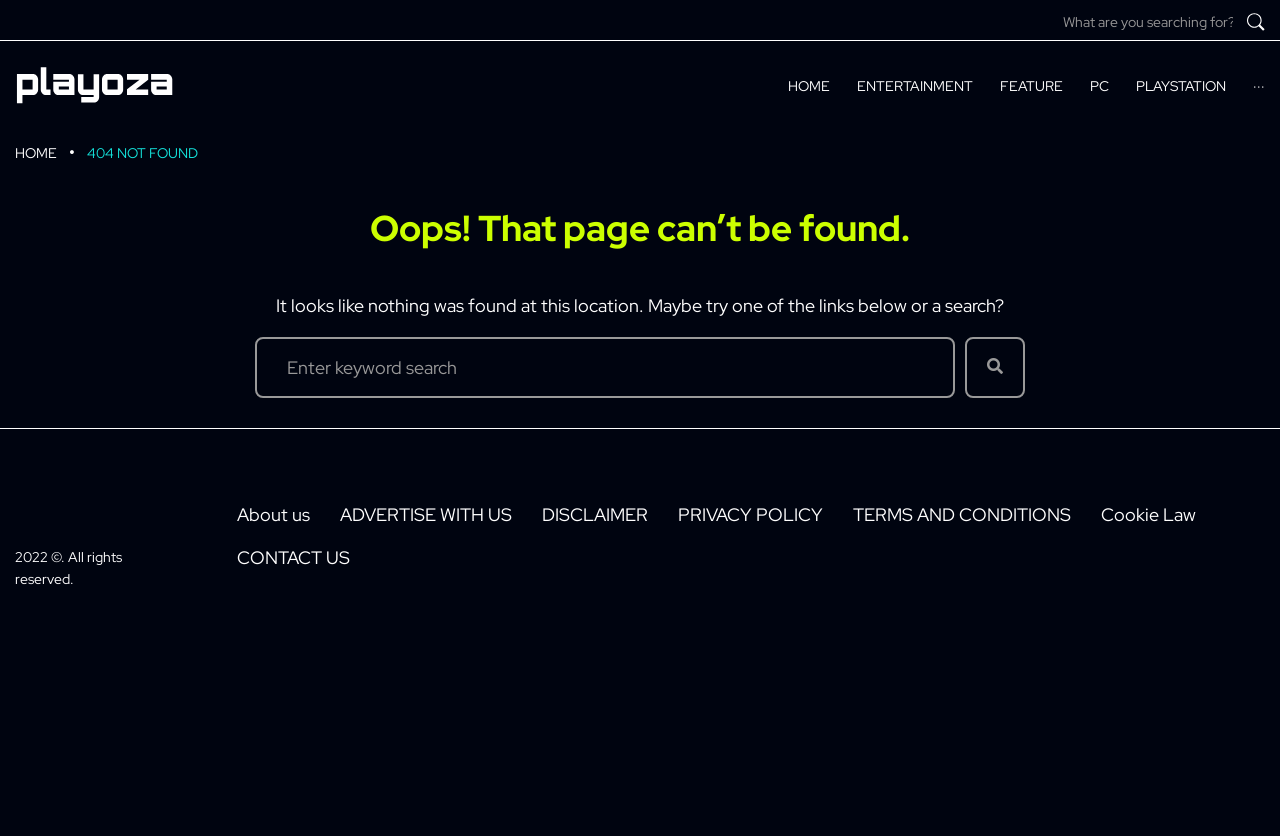Find the bounding box coordinates for the element described here: "PC".

[0.852, 0.088, 0.866, 0.117]